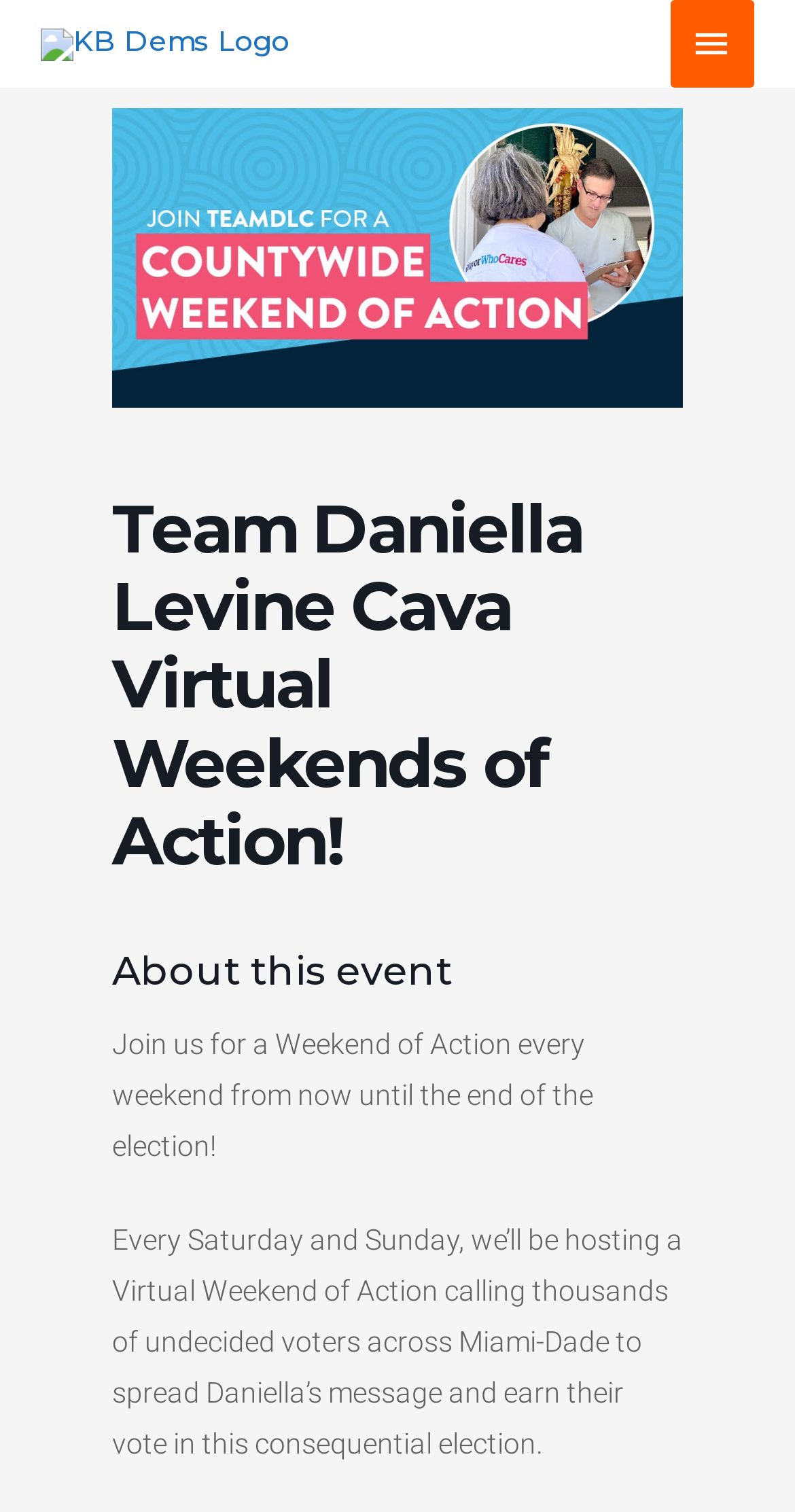Given the element description Main Menu, specify the bounding box coordinates of the corresponding UI element in the format (top-left x, top-left y, bottom-right x, bottom-right y). All values must be between 0 and 1.

[0.842, 0.0, 0.949, 0.058]